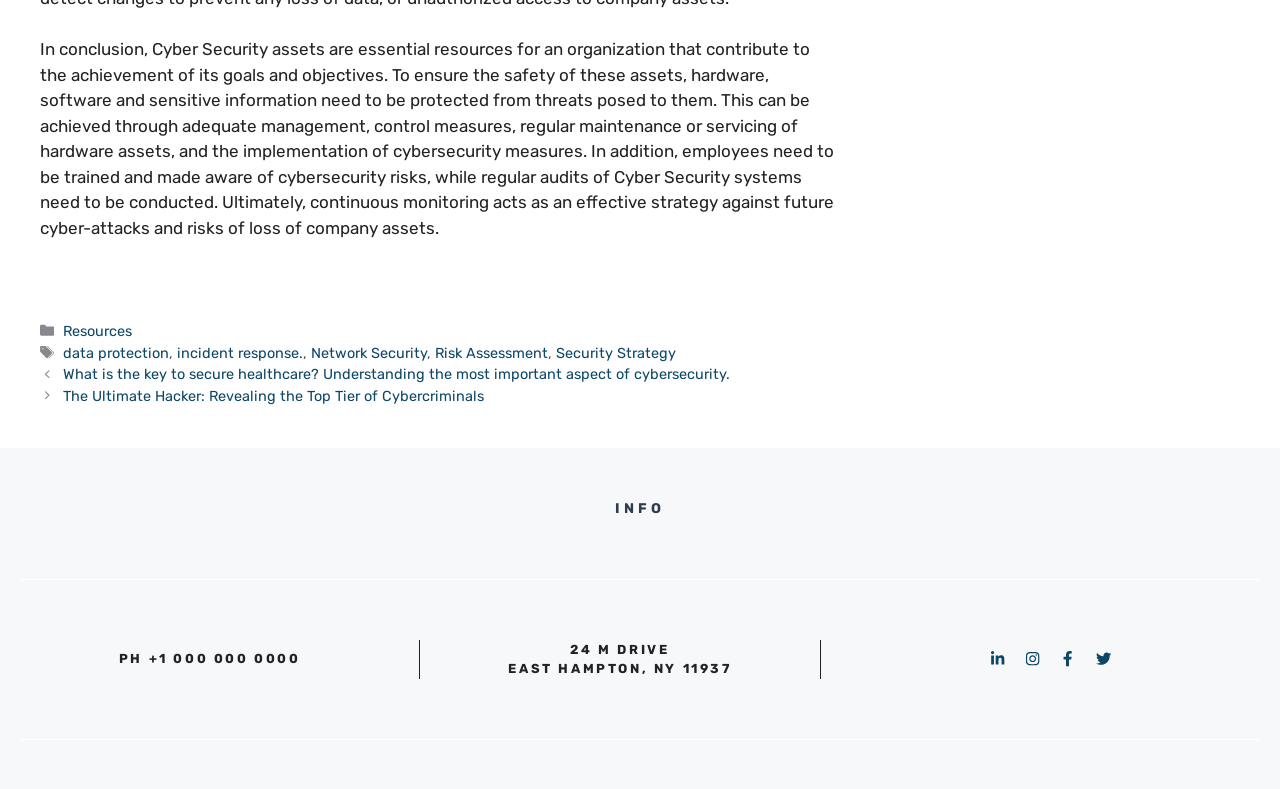Please find the bounding box coordinates of the clickable region needed to complete the following instruction: "Click on the 'Network Security' link". The bounding box coordinates must consist of four float numbers between 0 and 1, i.e., [left, top, right, bottom].

[0.243, 0.435, 0.334, 0.458]